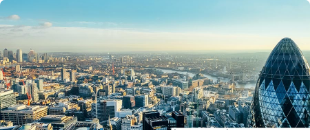Describe the important features and context of the image with as much detail as possible.

The image showcases a stunning panoramic view of London, capturing the iconic skyline that blends historical architecture with modern design. In the foreground, the distinctive glass dome of the "Gherkin" building stands out, characterized by its unique shape and reflective surface. The background reveals an expansive cityscape stretching towards the horizon, with various skyscrapers and the meandering River Thames glistening under the soft light of a clear day. This imagery reflects the vibrant and dynamic nature of London, highlighting its role as a major financial and cultural hub.